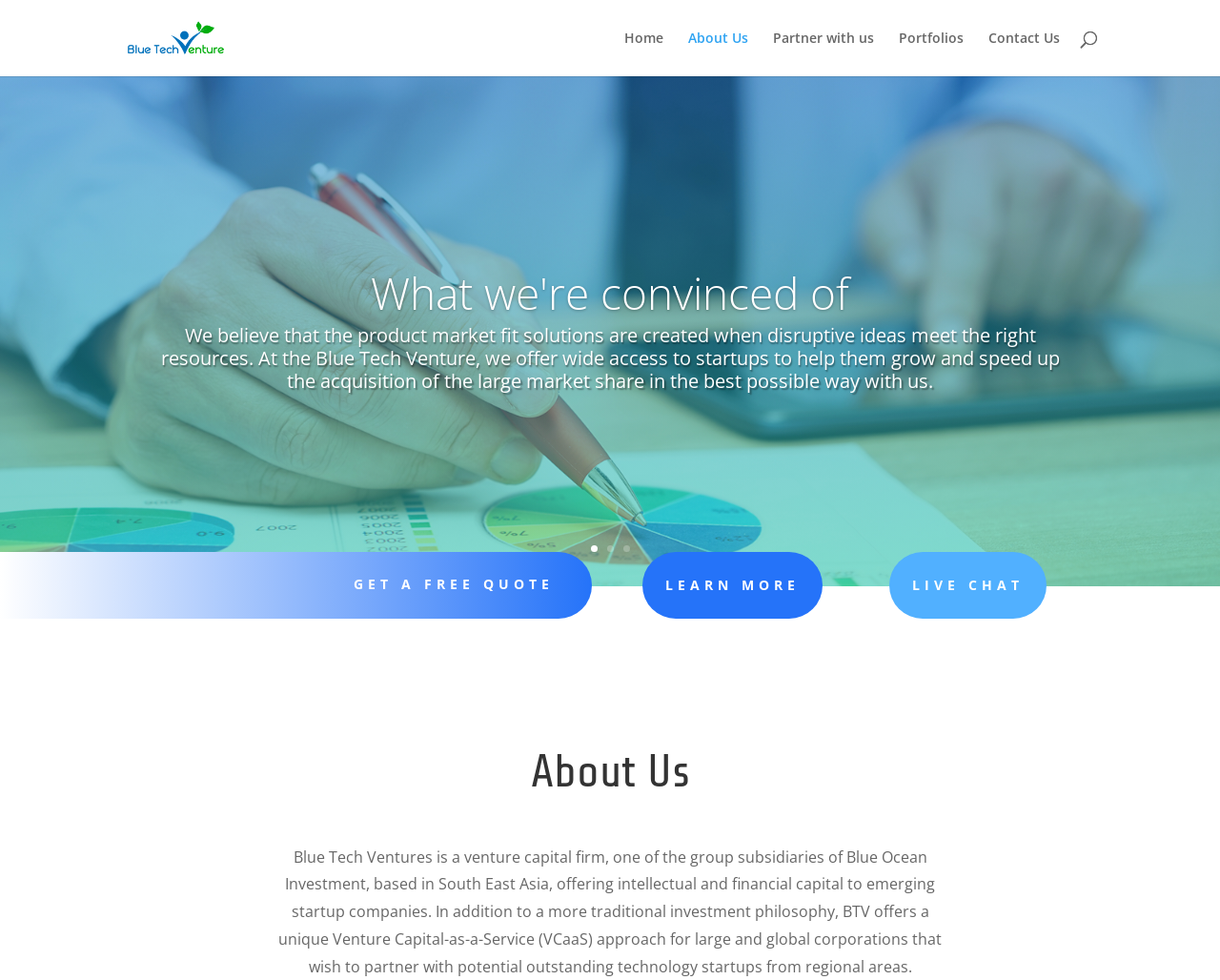Determine the bounding box coordinates of the target area to click to execute the following instruction: "Get a free quote."

[0.29, 0.587, 0.454, 0.605]